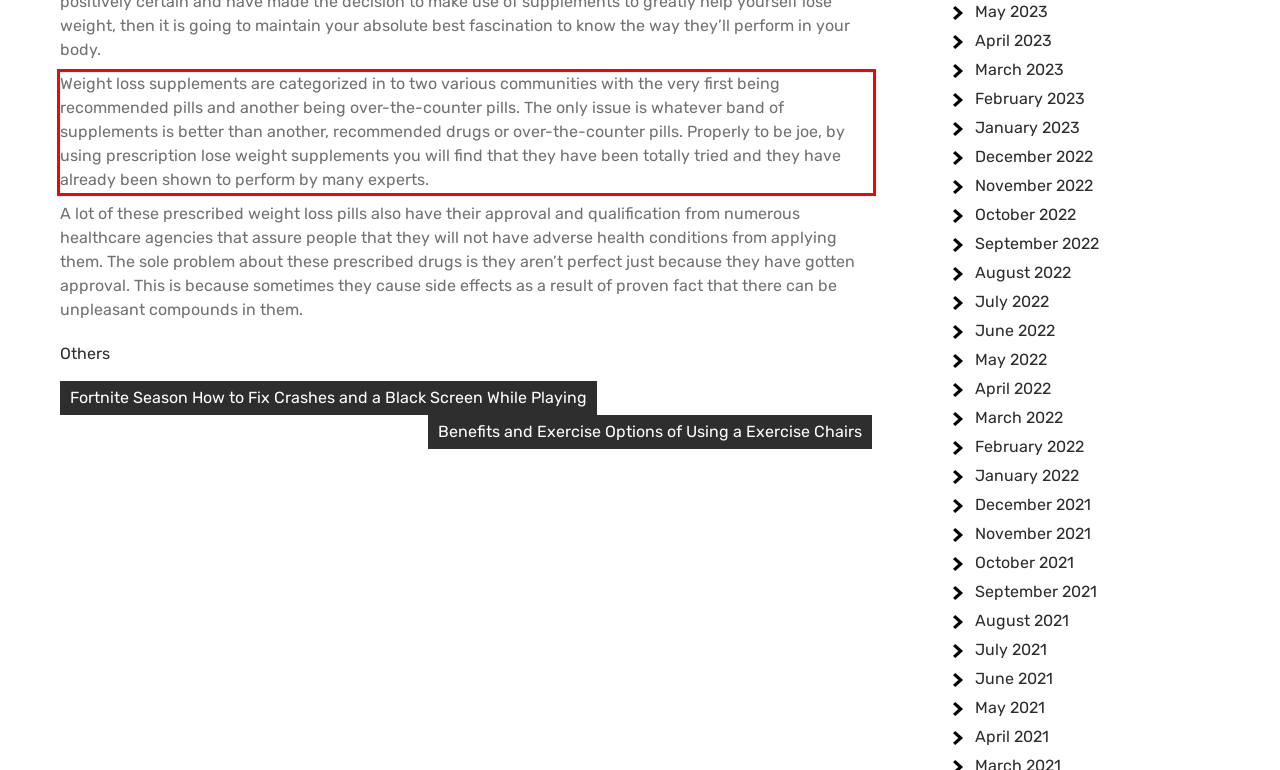Given the screenshot of a webpage, identify the red rectangle bounding box and recognize the text content inside it, generating the extracted text.

Weight loss supplements are categorized in to two various communities with the very first being recommended pills and another being over-the-counter pills. The only issue is whatever band of supplements is better than another, recommended drugs or over-the-counter pills. Properly to be joe, by using prescription lose weight supplements you will find that they have been totally tried and they have already been shown to perform by many experts.